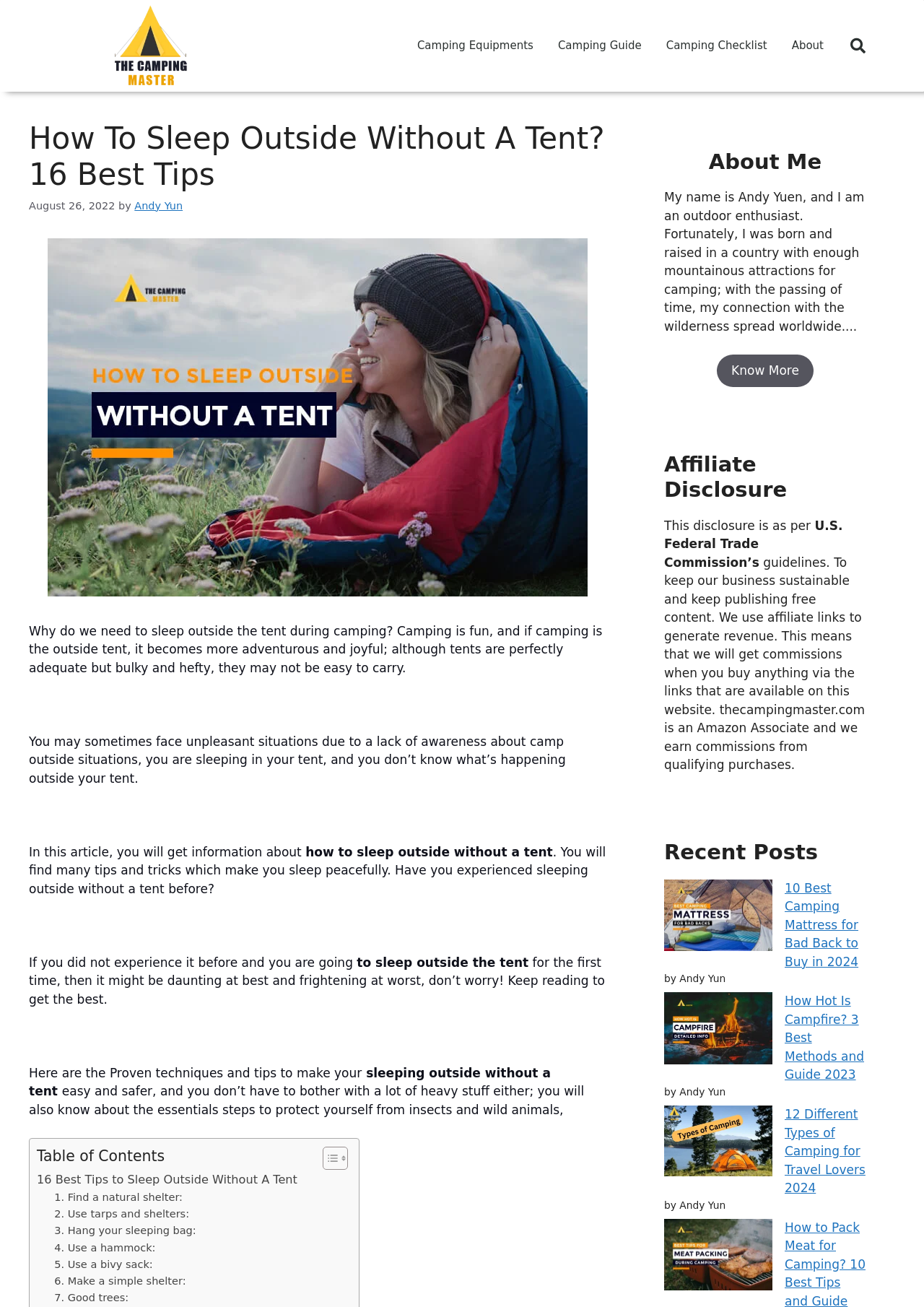Answer the following query with a single word or phrase:
How many links are there in the table of contents?

7